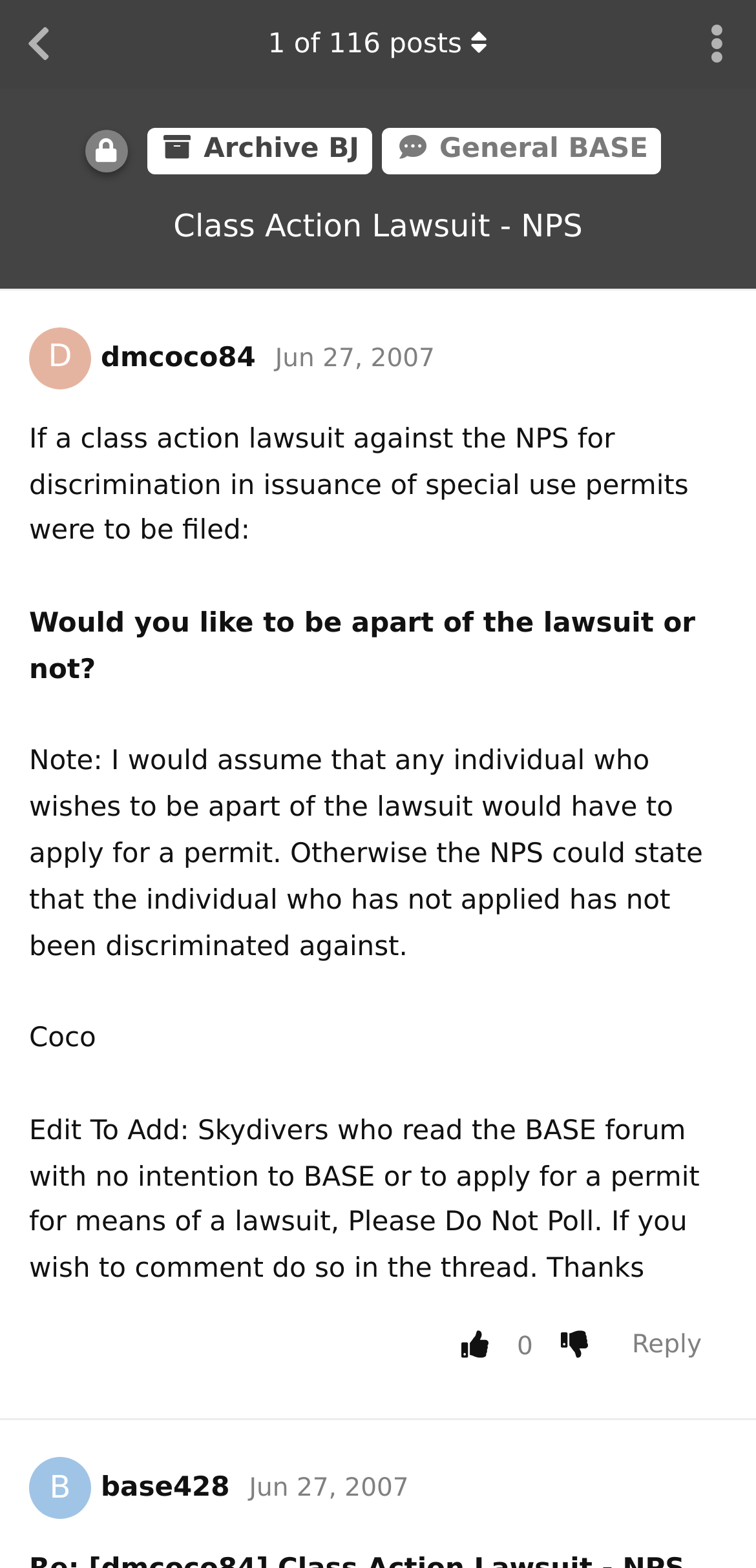Could you indicate the bounding box coordinates of the region to click in order to complete this instruction: "Toggle discussion actions dropdown menu".

[0.897, 0.0, 1.0, 0.057]